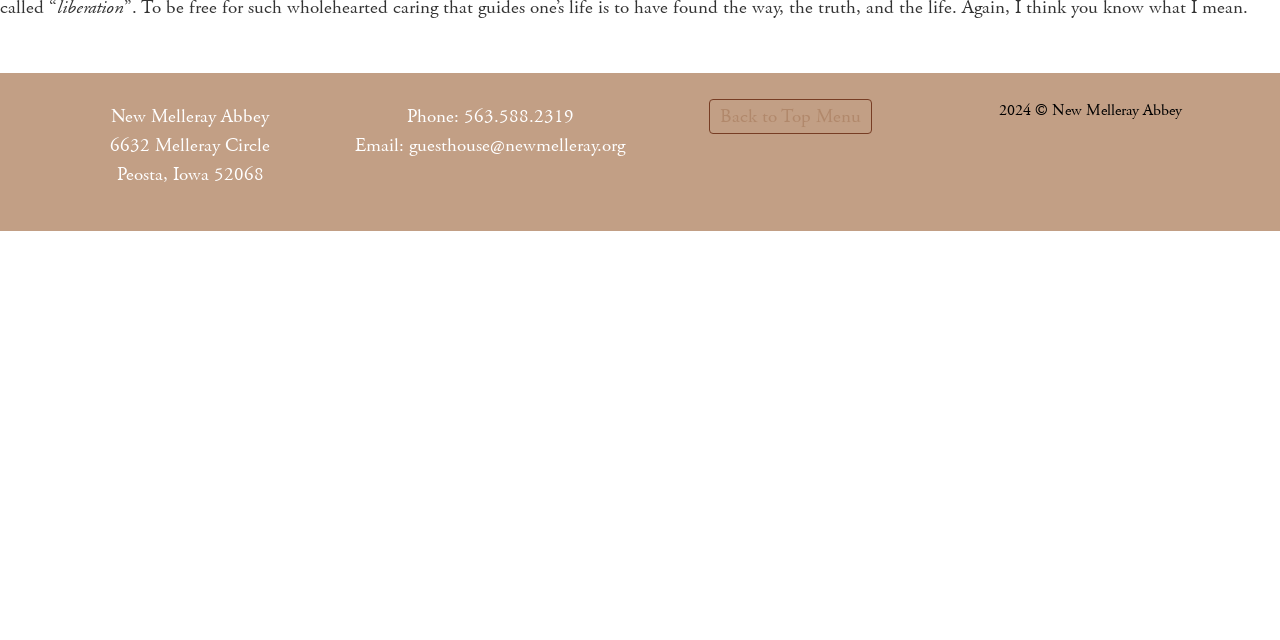Please specify the bounding box coordinates in the format (top-left x, top-left y, bottom-right x, bottom-right y), with values ranging from 0 to 1. Identify the bounding box for the UI component described as follows: Back to Top Menu

[0.554, 0.155, 0.681, 0.21]